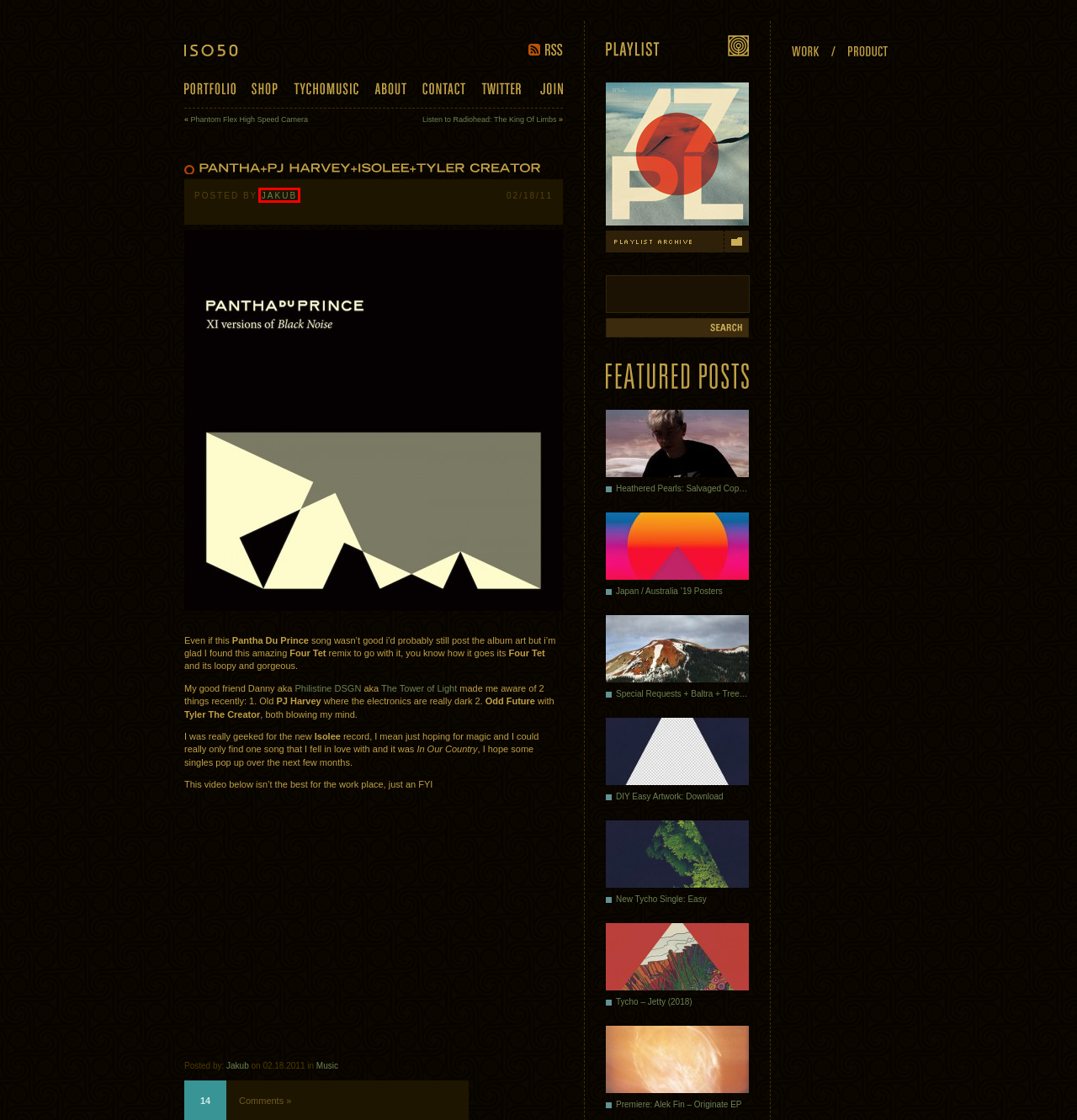You have a screenshot of a webpage with a red bounding box around an element. Select the webpage description that best matches the new webpage after clicking the element within the red bounding box. Here are the descriptions:
A. New Tycho Single: Easy » ISO50 Blog – The Blog of Scott Hansen (Tycho / ISO50)
B. Premiere: Alek Fin – Originate EP » ISO50 Blog – The Blog of Scott Hansen (Tycho / ISO50)
C. Jakub » ISO50 Blog – The Blog of Scott Hansen (Tycho / ISO50)
D. Featured Posts Archive » ISO50 Blog – The Blog of Scott Hansen (Tycho / ISO50)
E. About ISO50 » ISO50 Blog – The Blog of Scott Hansen (Tycho / ISO50)
F. Tycho
G. Listen to Radiohead: The King Of Limbs » ISO50 Blog – The Blog of Scott Hansen (Tycho / ISO50)
H. Heathered Pearls: Salvaged Copper » ISO50 Blog – The Blog of Scott Hansen (Tycho / ISO50)

C